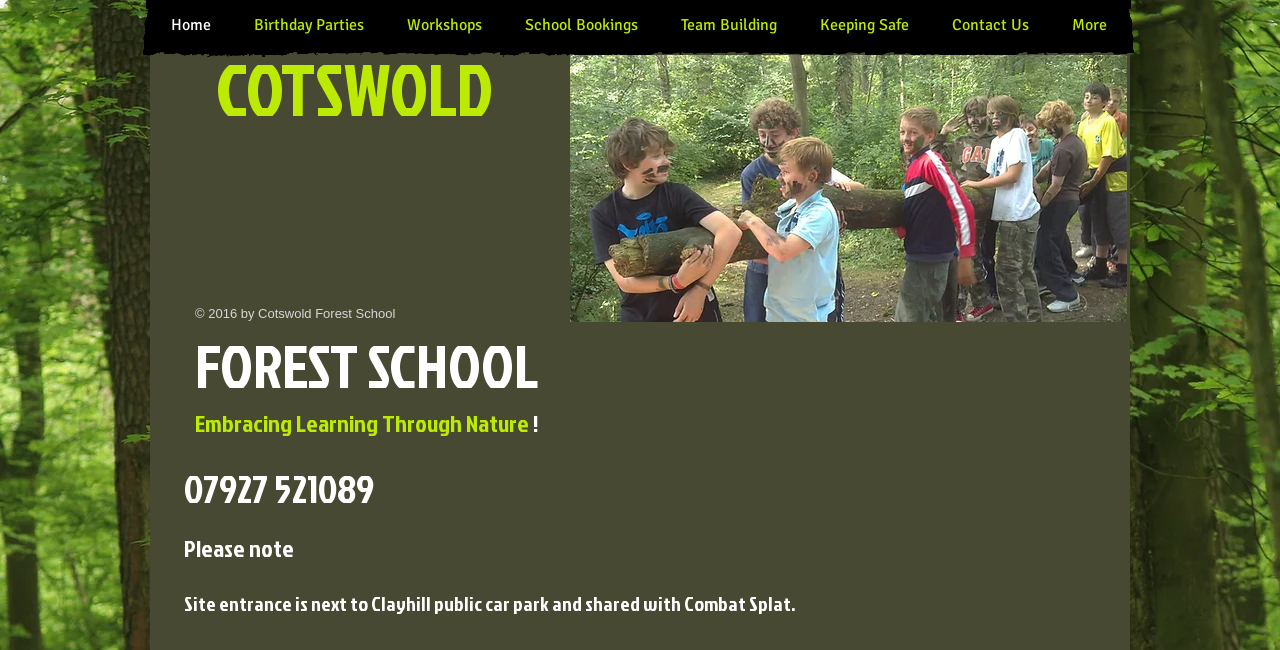Please answer the following question using a single word or phrase: 
Is there a photo on the webpage?

Yes